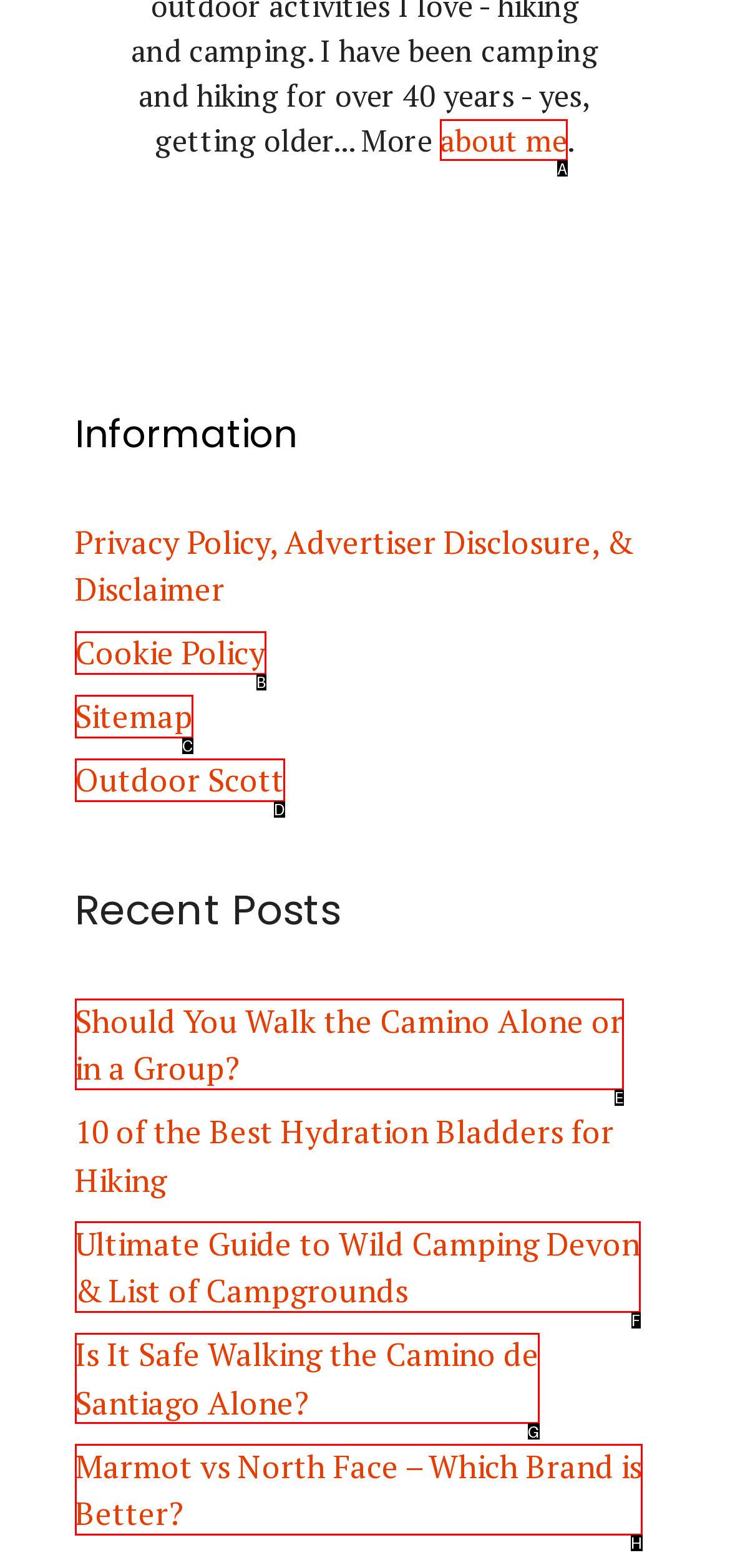From the given options, find the HTML element that fits the description: Sitemap. Reply with the letter of the chosen element.

C